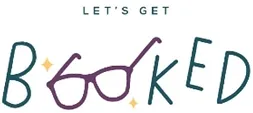What is emphasized in the logo?
Please respond to the question with a detailed and well-explained answer.

The logo creatively emphasizes the word 'BOOKED' by using vibrant colors and stylized glasses, which adds a whimsical touch to the overall design.